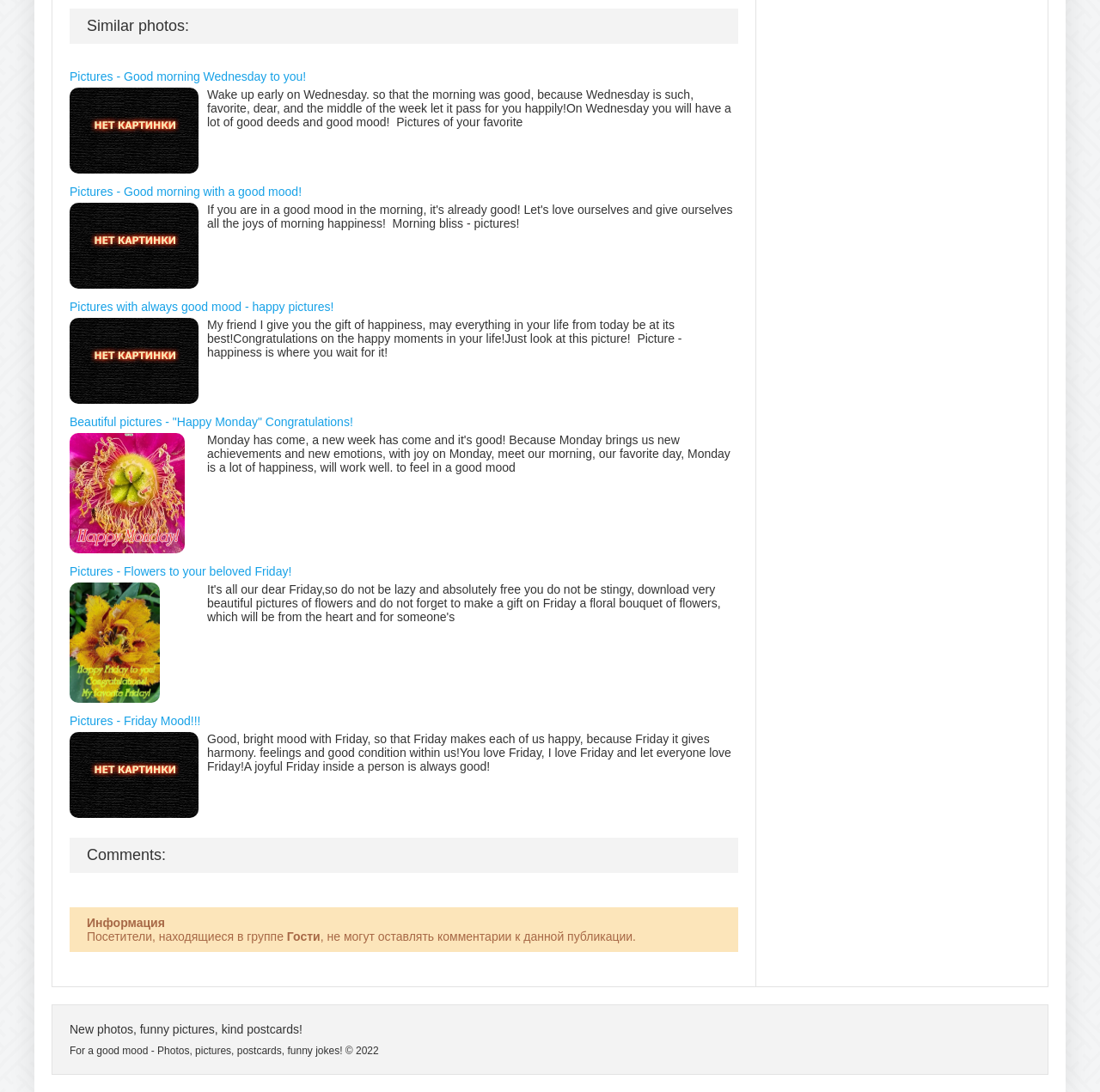Answer this question using a single word or a brief phrase:
What is the theme of the pictures?

Good morning and mood